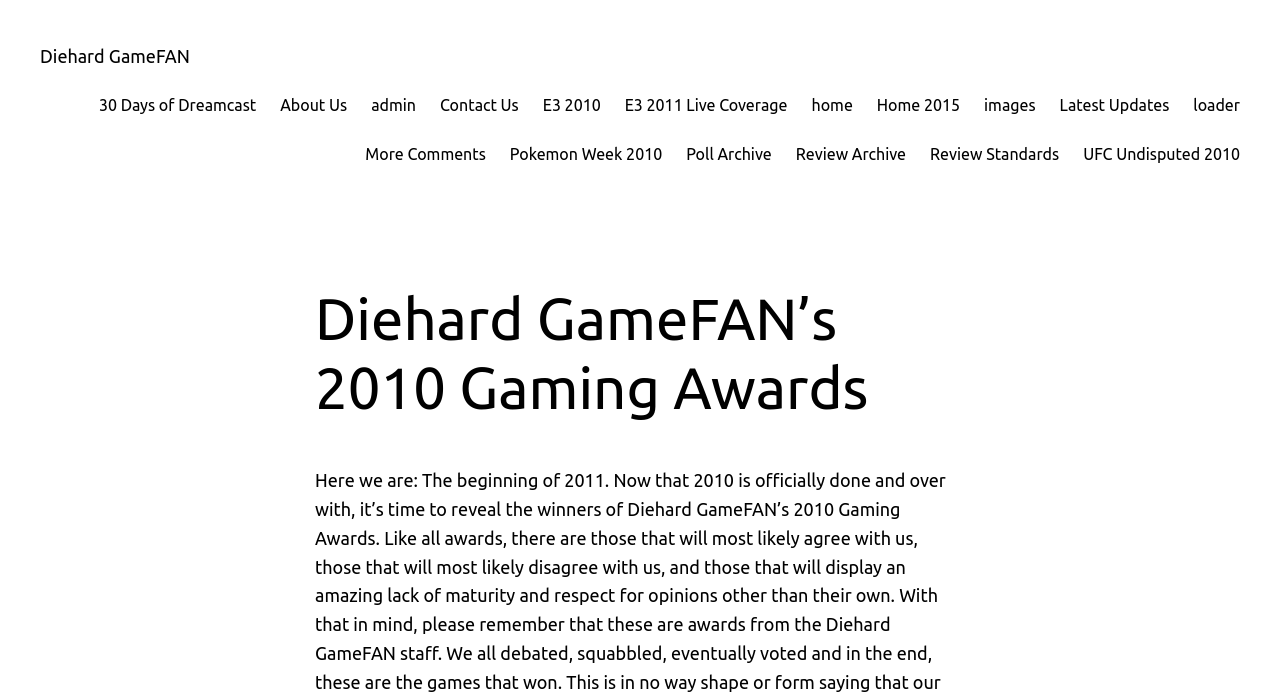Is there a link to 'About Us' on the webpage?
Based on the image, give a one-word or short phrase answer.

Yes